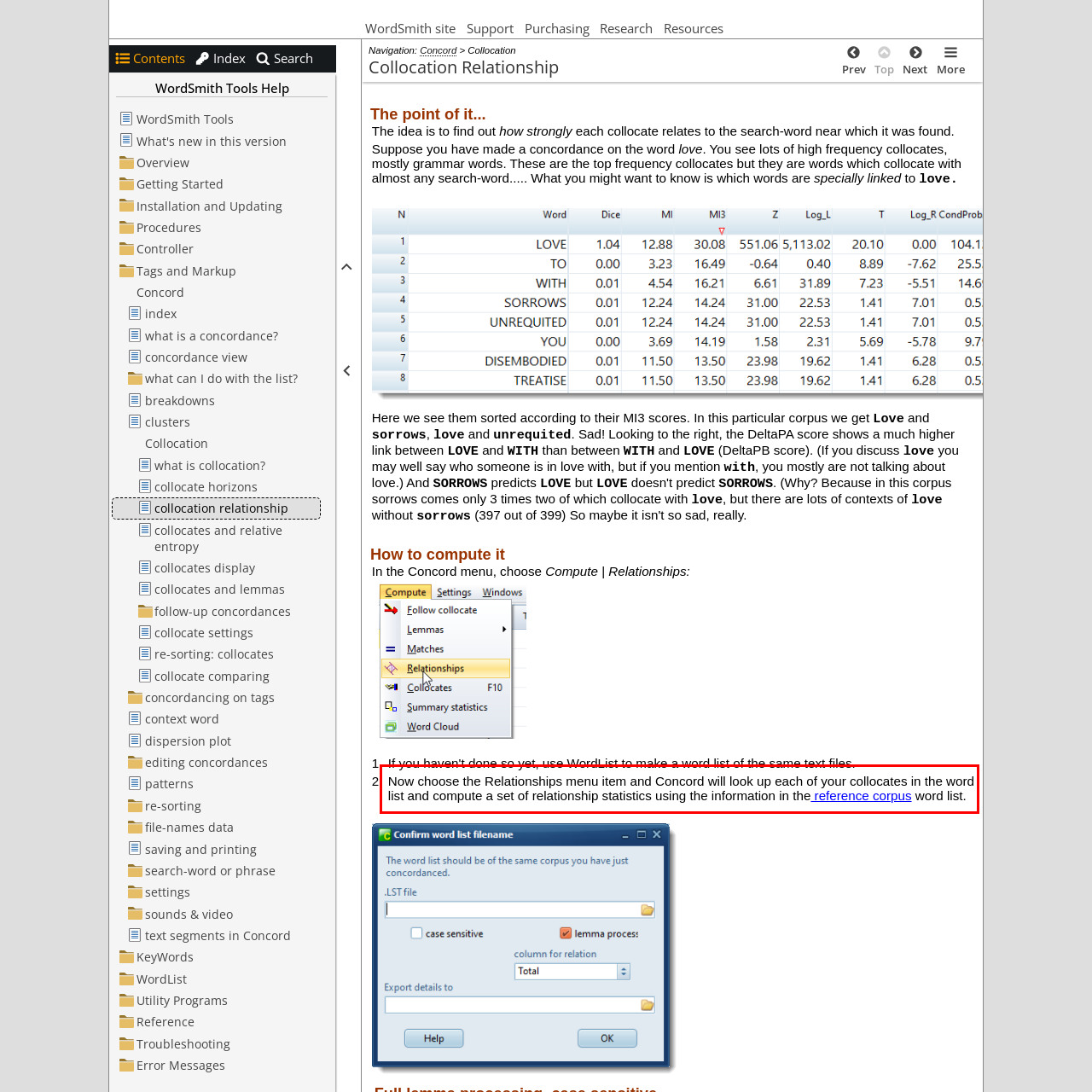Please recognize and transcribe the text located inside the red bounding box in the webpage image.

2.Now choose the Relationships menu item and Concord will look up each of your collocates in the word list and compute a set of relationship statistics using the information in the reference corpus word list.